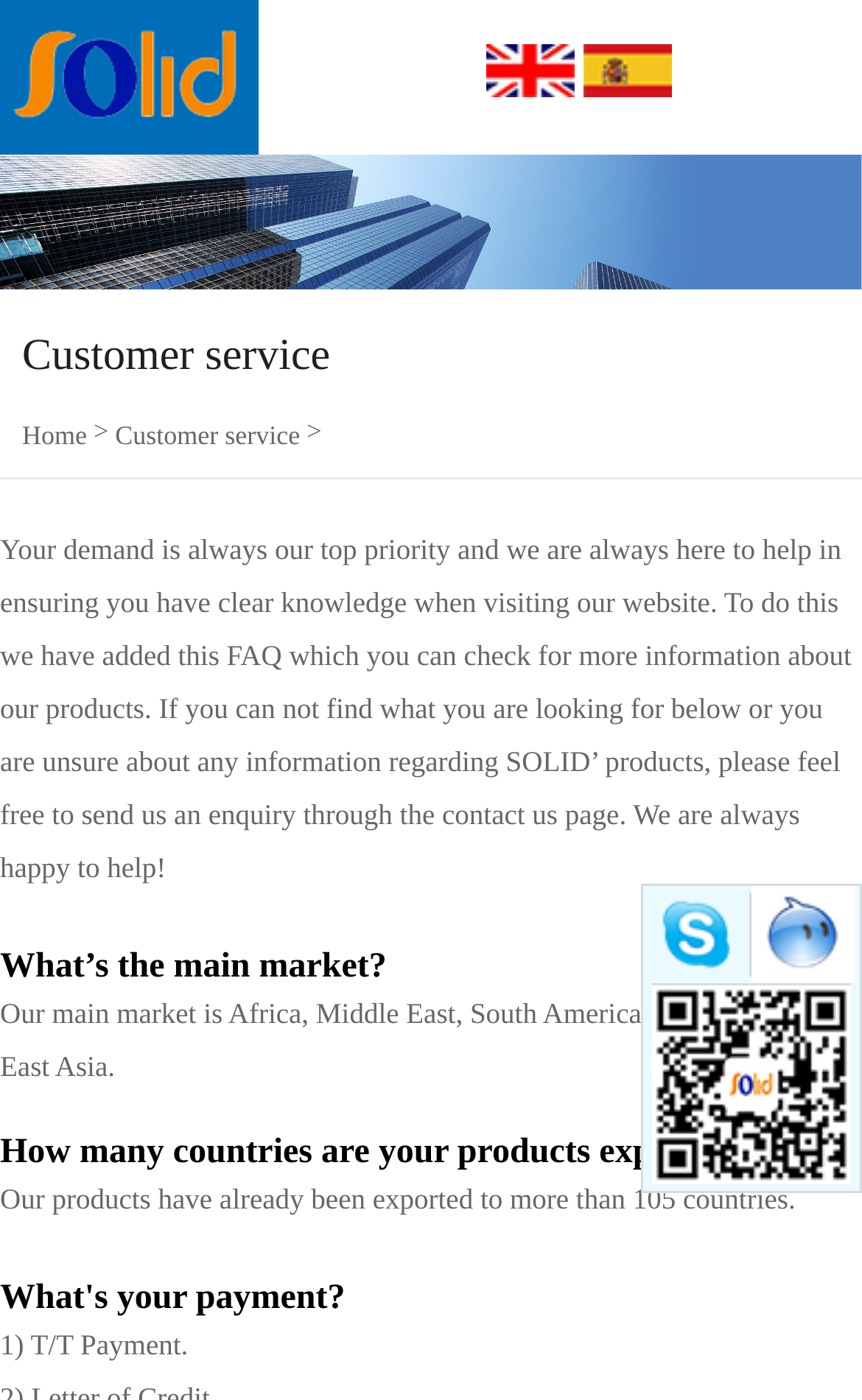Provide the bounding box coordinates for the UI element that is described as: "Customer service".

[0.134, 0.297, 0.348, 0.326]